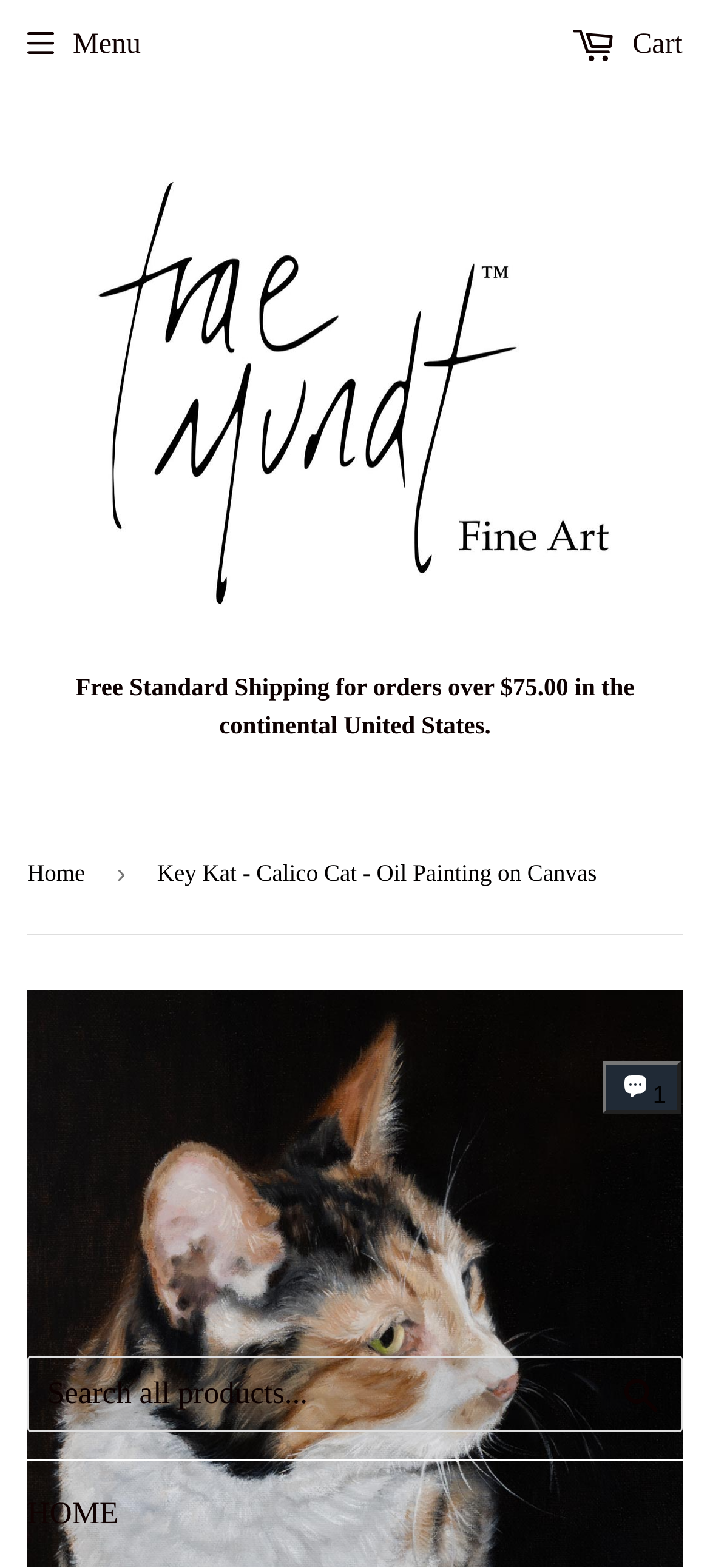Bounding box coordinates are specified in the format (top-left x, top-left y, bottom-right x, bottom-right y). All values are floating point numbers bounded between 0 and 1. Please provide the bounding box coordinate of the region this sentence describes: Home

[0.0, 0.932, 1.0, 0.999]